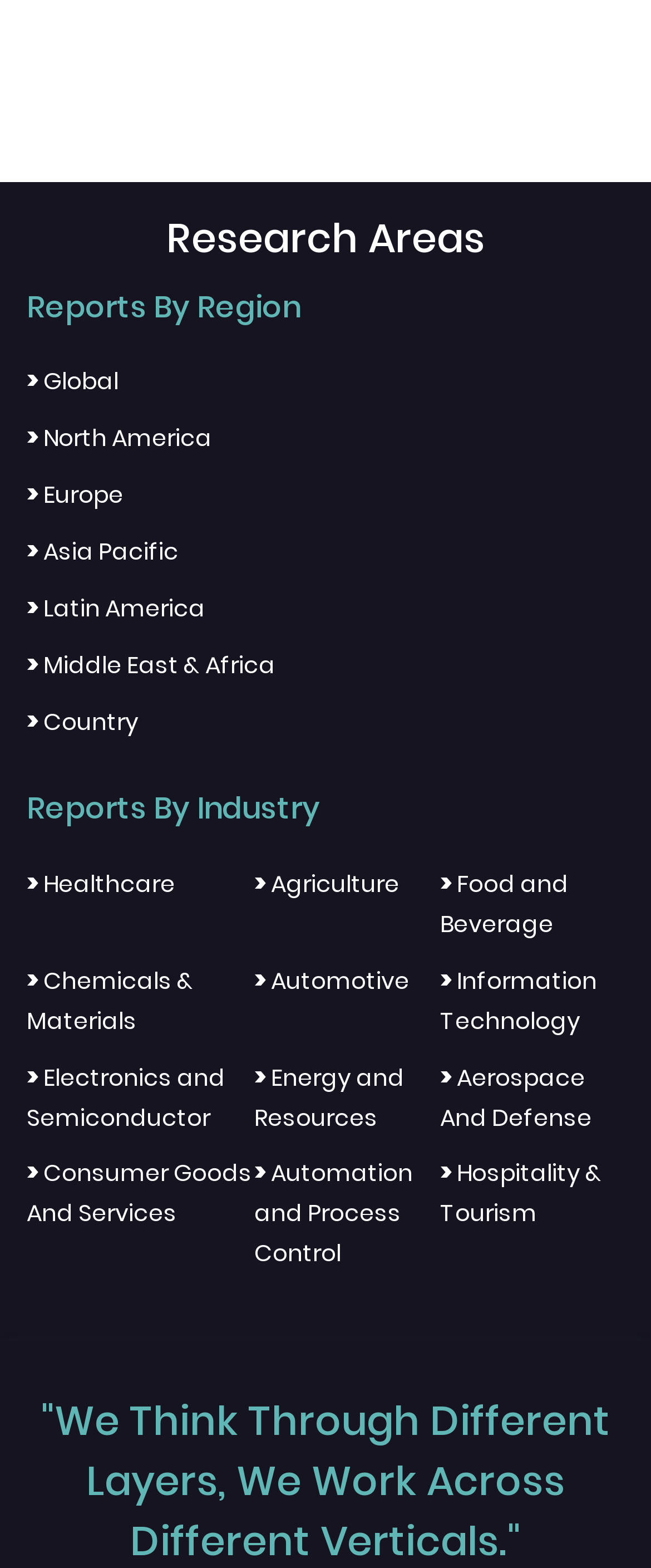Determine the bounding box coordinates of the region that needs to be clicked to achieve the task: "Learn about research in Asia Pacific".

[0.041, 0.341, 0.274, 0.363]